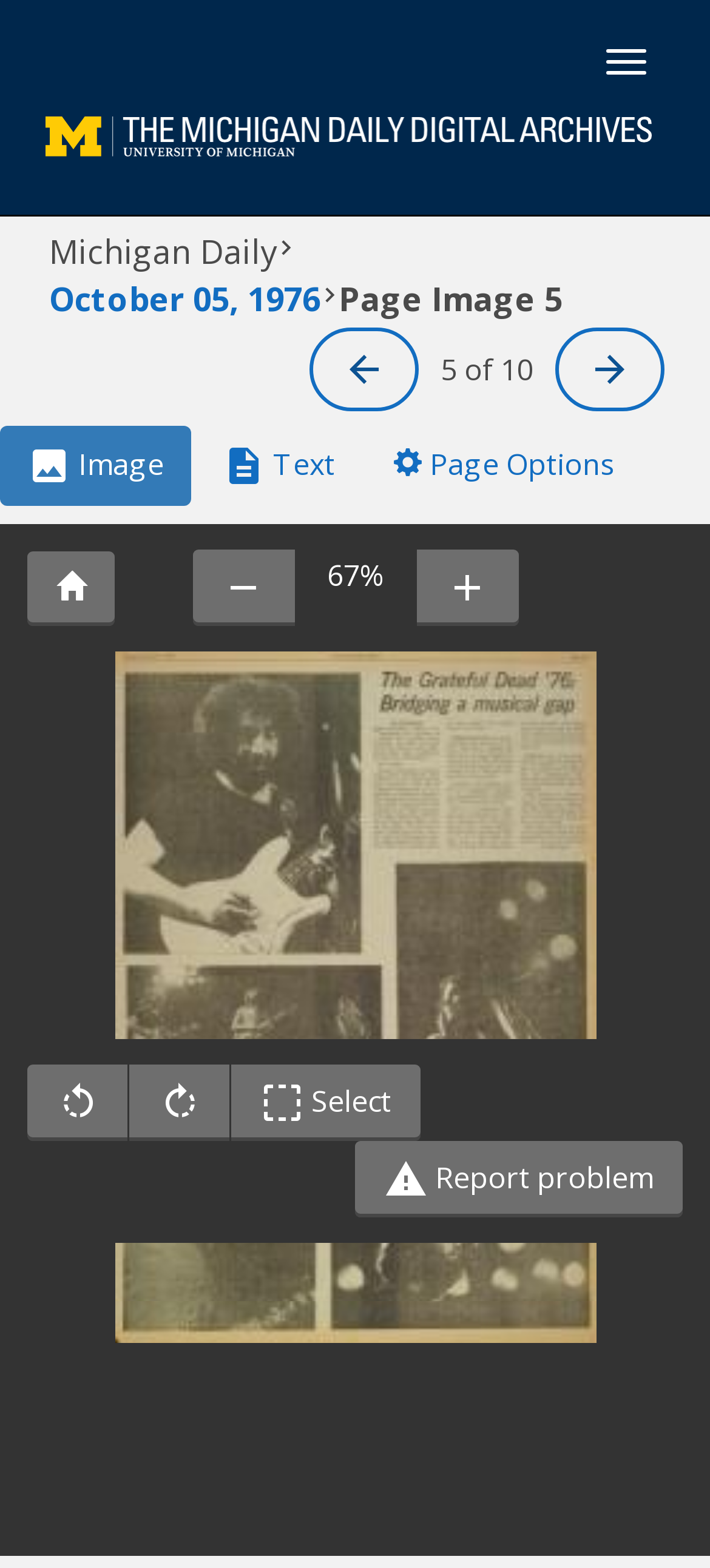Locate the bounding box coordinates of the segment that needs to be clicked to meet this instruction: "Report problem".

[0.5, 0.728, 0.962, 0.776]